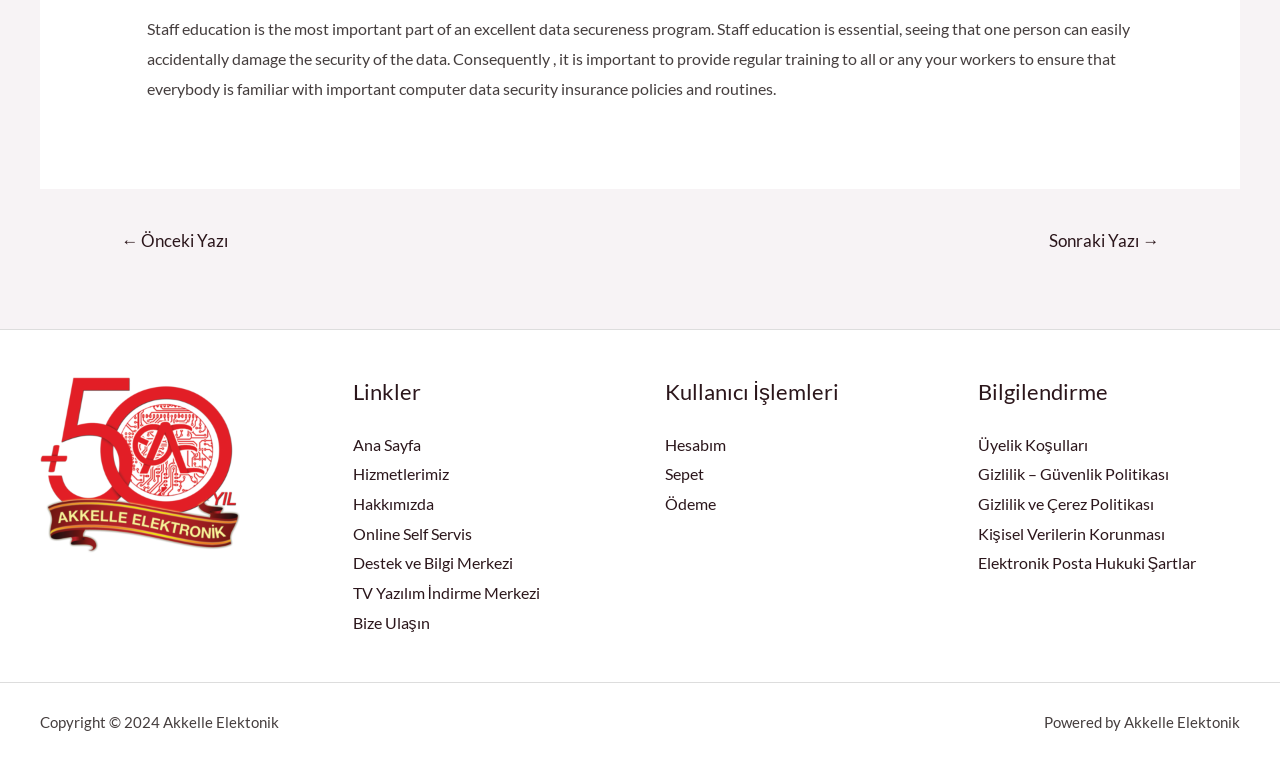Using the format (top-left x, top-left y, bottom-right x, bottom-right y), provide the bounding box coordinates for the described UI element. All values should be floating point numbers between 0 and 1: Bize Ulaşın

[0.275, 0.804, 0.336, 0.829]